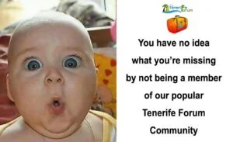Answer the question with a single word or phrase: 
What is the theme of the community hinted at by the icon?

Travel or exploration